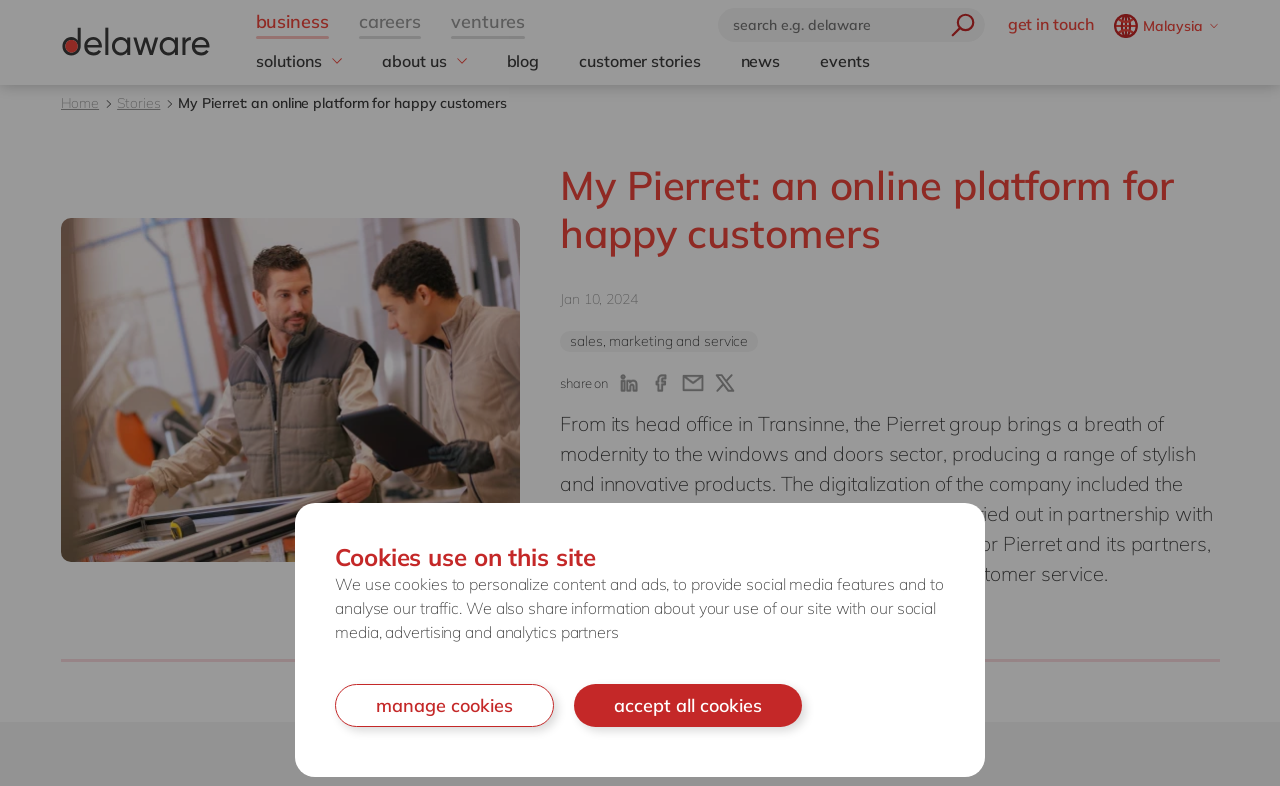Locate the bounding box coordinates of the area where you should click to accomplish the instruction: "Go to business".

[0.2, 0.006, 0.257, 0.05]